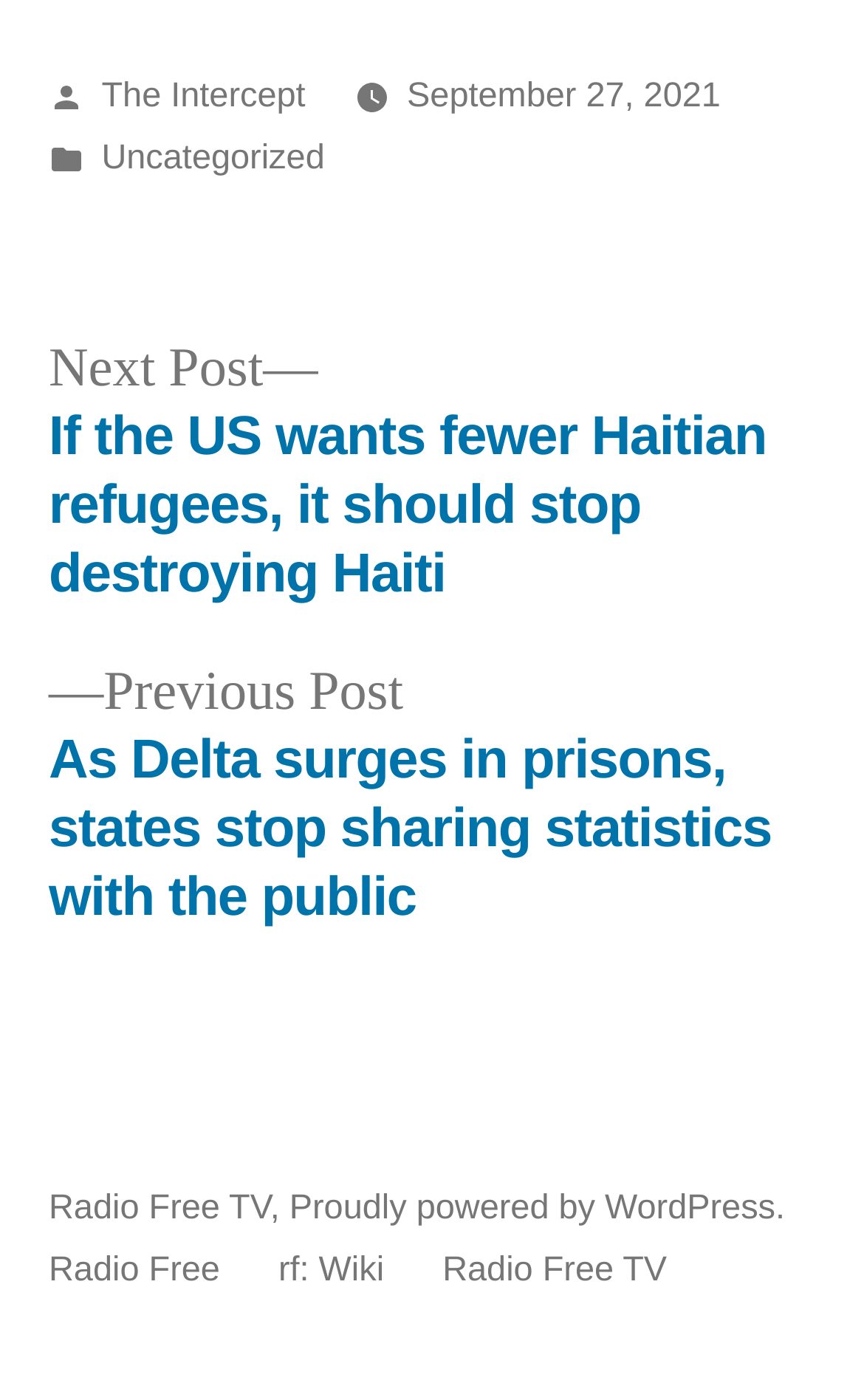Predict the bounding box of the UI element based on this description: "Radio Free".

[0.056, 0.894, 0.255, 0.921]